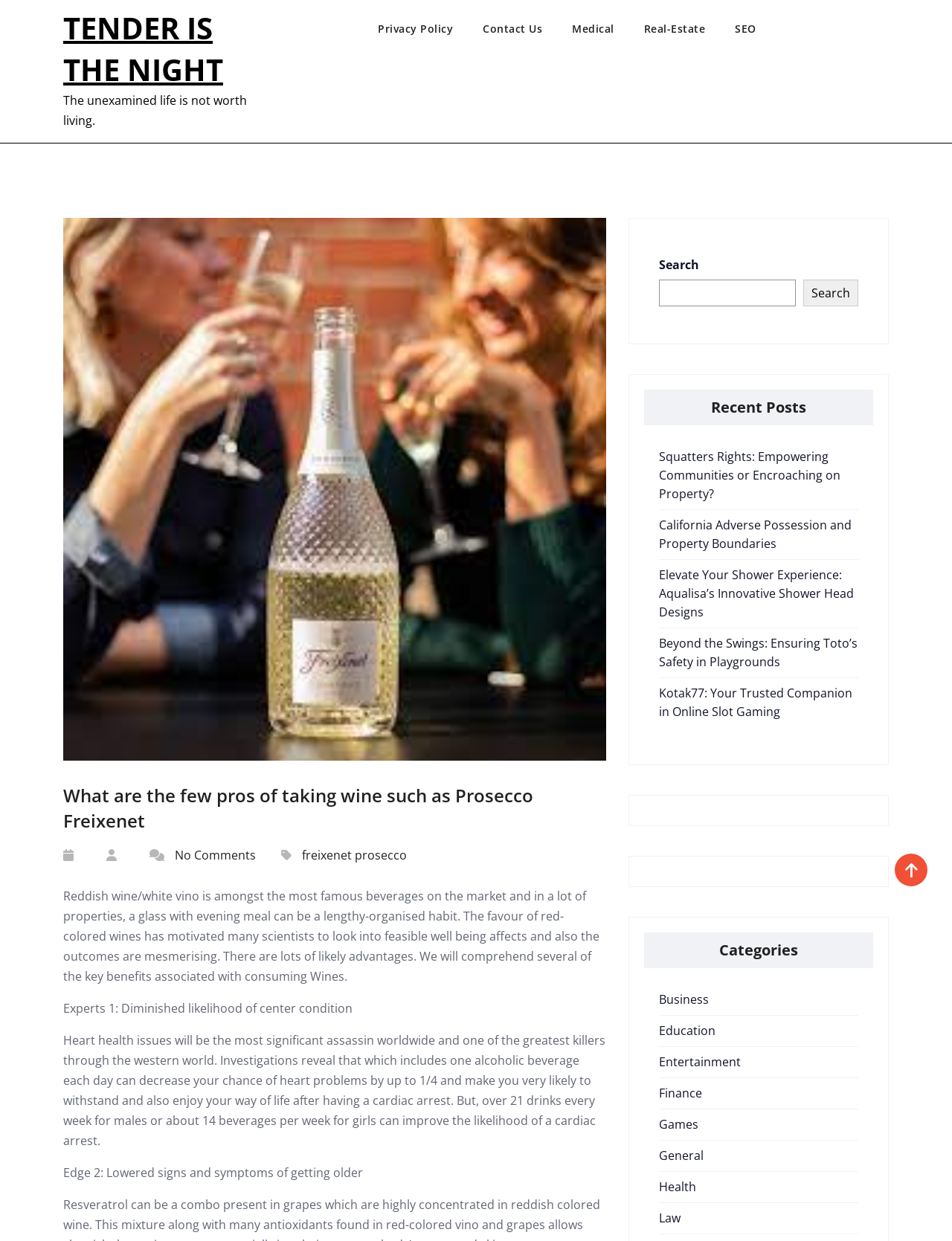Use a single word or phrase to answer the following:
What is the benefit of drinking wine mentioned in the article?

Reduced likelihood of heart disease